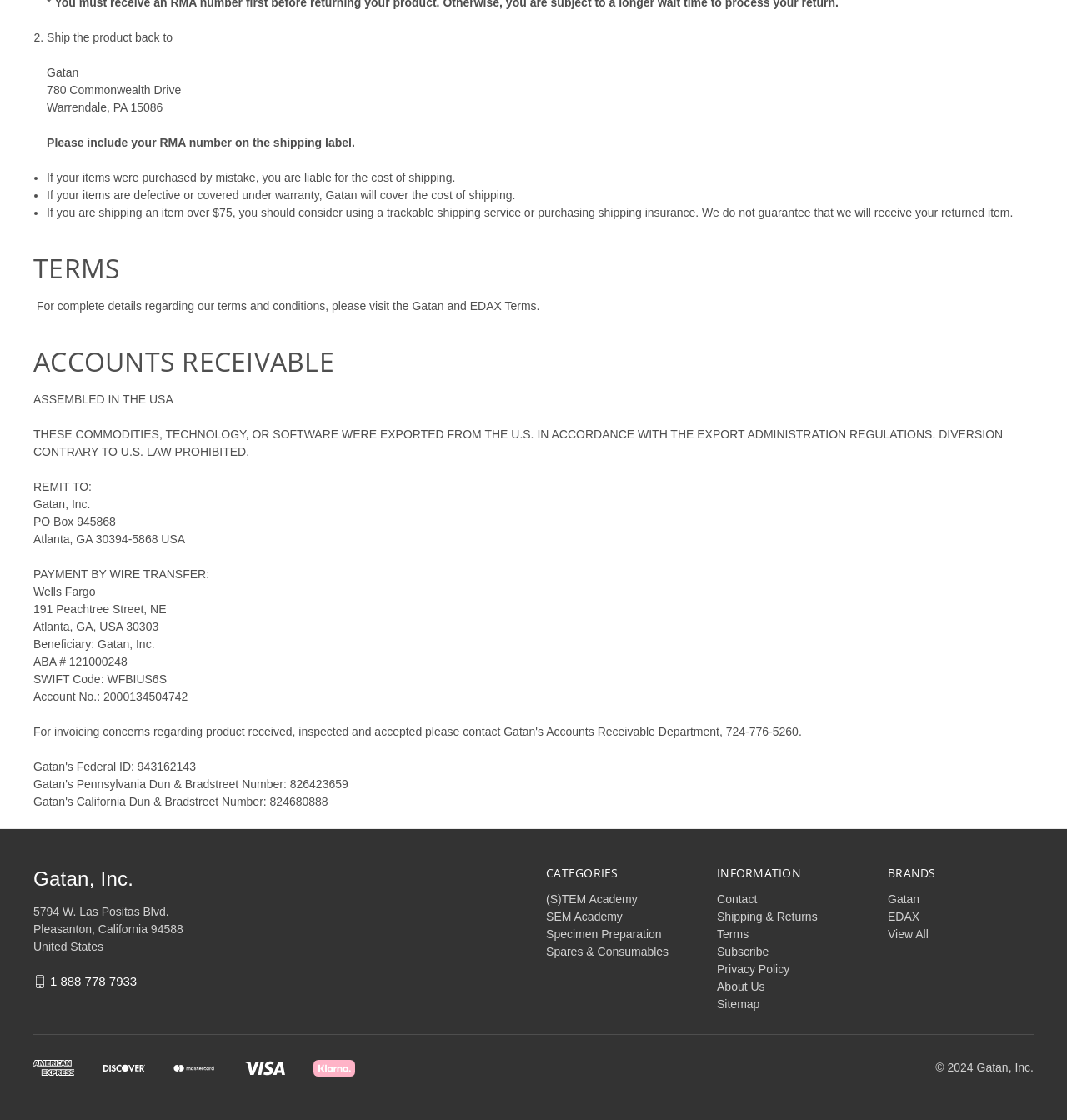Identify the bounding box coordinates of the element to click to follow this instruction: 'Call Gatan at 1 888 778 7933'. Ensure the coordinates are four float values between 0 and 1, provided as [left, top, right, bottom].

[0.047, 0.87, 0.128, 0.882]